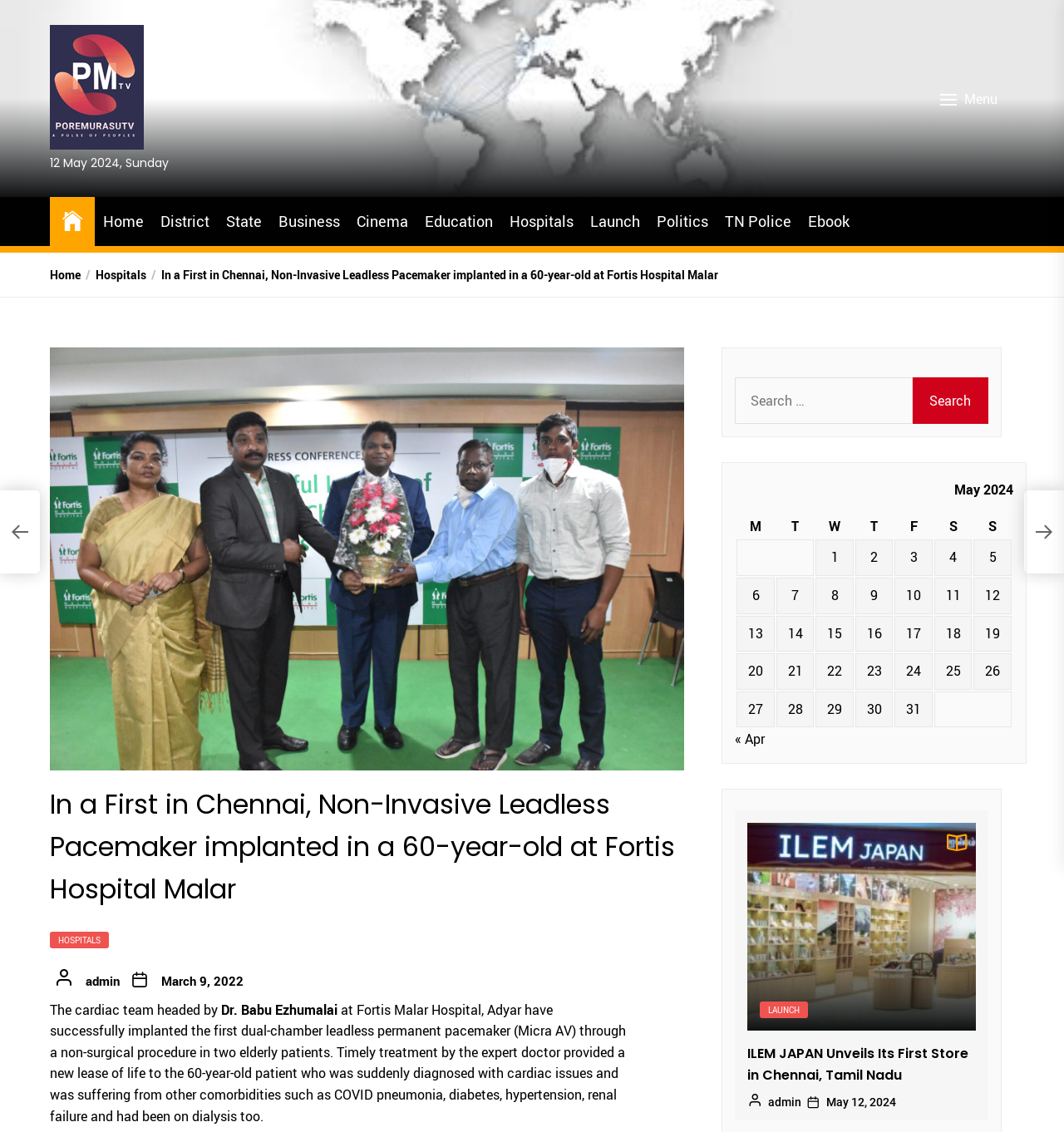Identify the bounding box coordinates of the clickable region necessary to fulfill the following instruction: "Read the news posted on May 12, 2024". The bounding box coordinates should be four float numbers between 0 and 1, i.e., [left, top, right, bottom].

[0.926, 0.518, 0.94, 0.534]